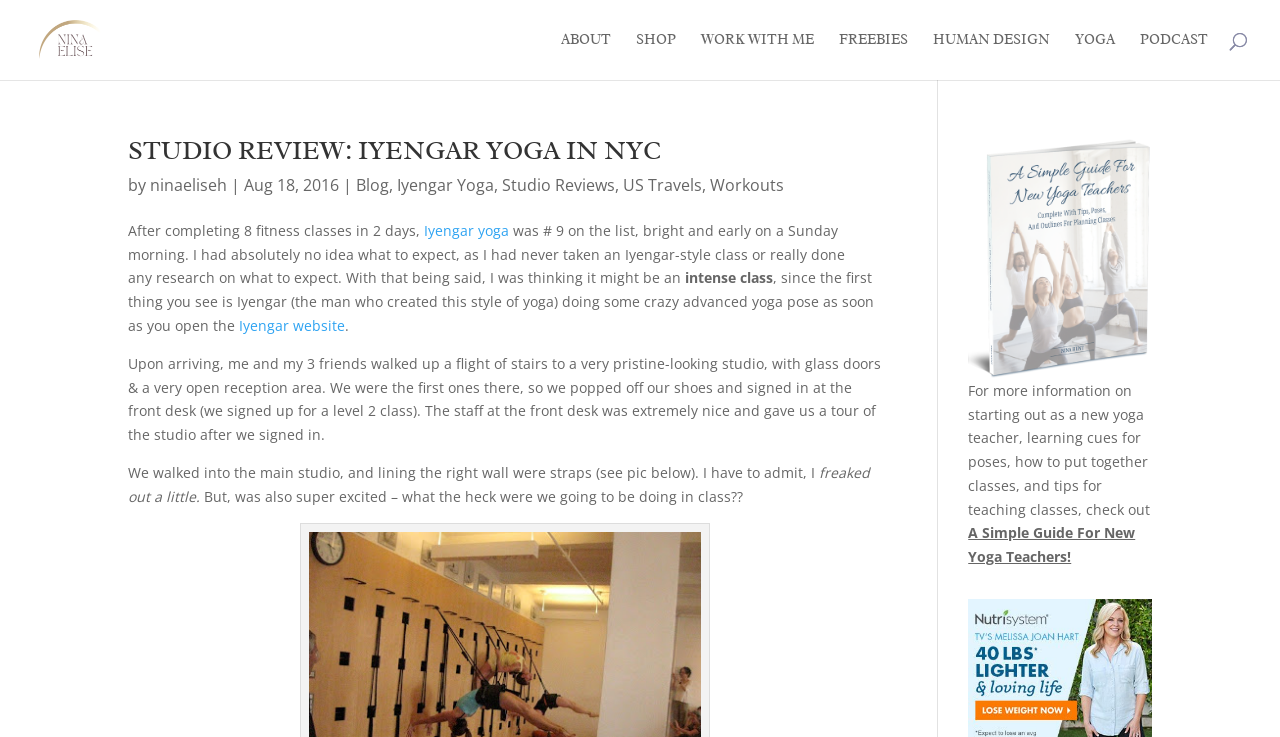Highlight the bounding box coordinates of the region I should click on to meet the following instruction: "Click on the 'ABOUT' link".

[0.438, 0.045, 0.477, 0.109]